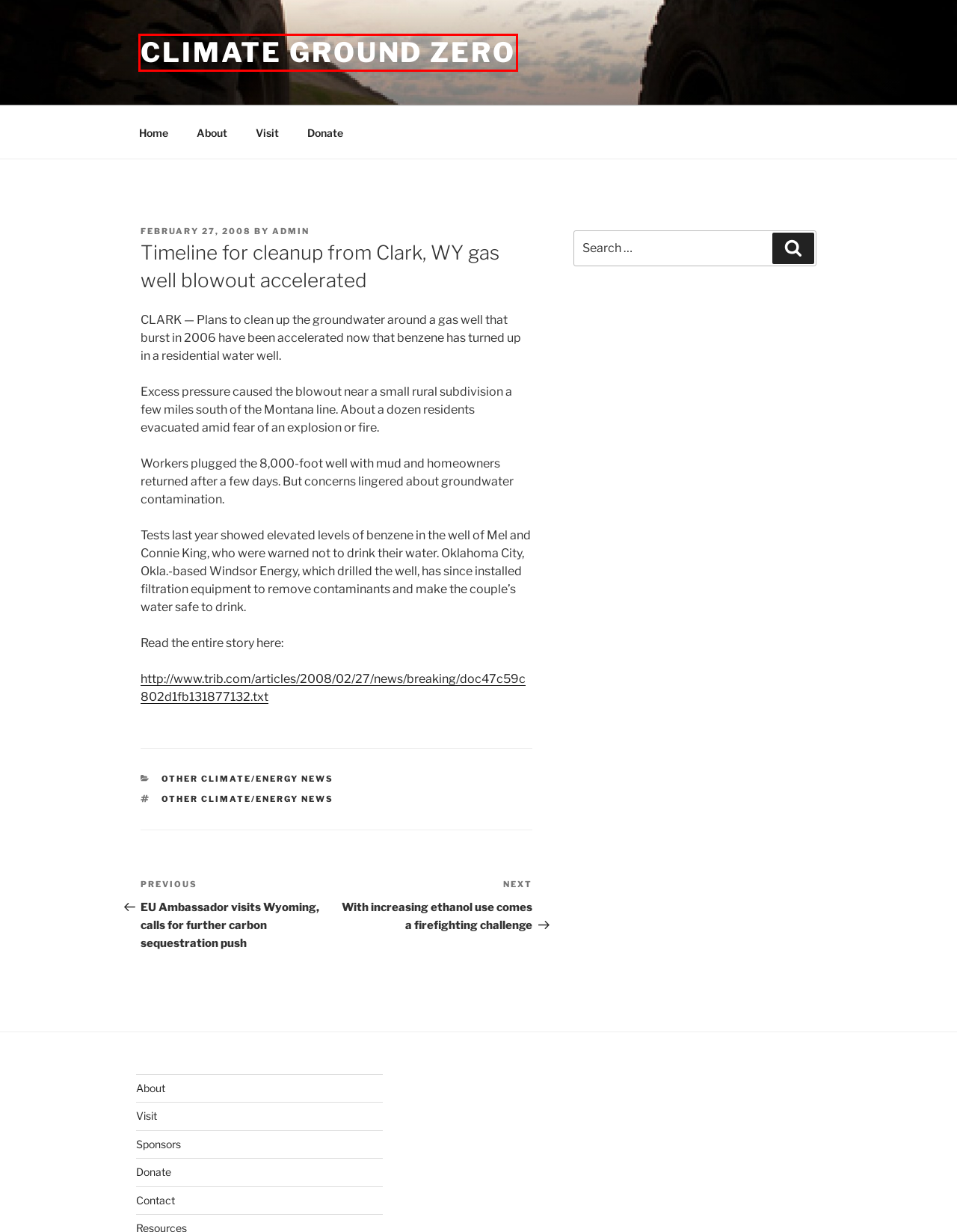Review the screenshot of a webpage that includes a red bounding box. Choose the most suitable webpage description that matches the new webpage after clicking the element within the red bounding box. Here are the candidates:
A. Donate – Climate Ground Zero
B. About Us – Climate Ground Zero
C. Other Climate/Energy News – Climate Ground Zero
D. EU Ambassador visits Wyoming, calls for further carbon sequestration push – Climate Ground Zero
E. With increasing ethanol use comes a firefighting challenge – Climate Ground Zero
F. admin – Climate Ground Zero
G. Climate Ground Zero
H. Visit us at Climate Ground Zero! – Climate Ground Zero

G